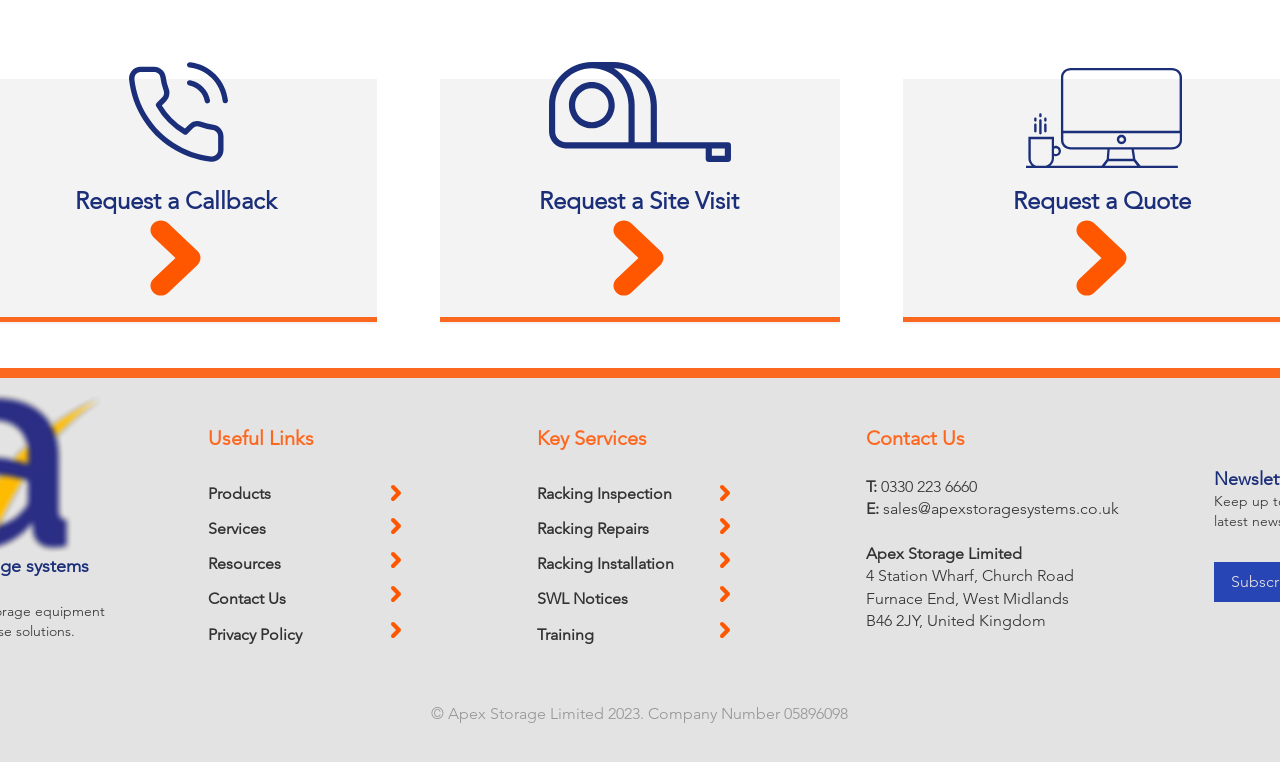Could you specify the bounding box coordinates for the clickable section to complete the following instruction: "Request a Callback"?

[0.059, 0.244, 0.216, 0.282]